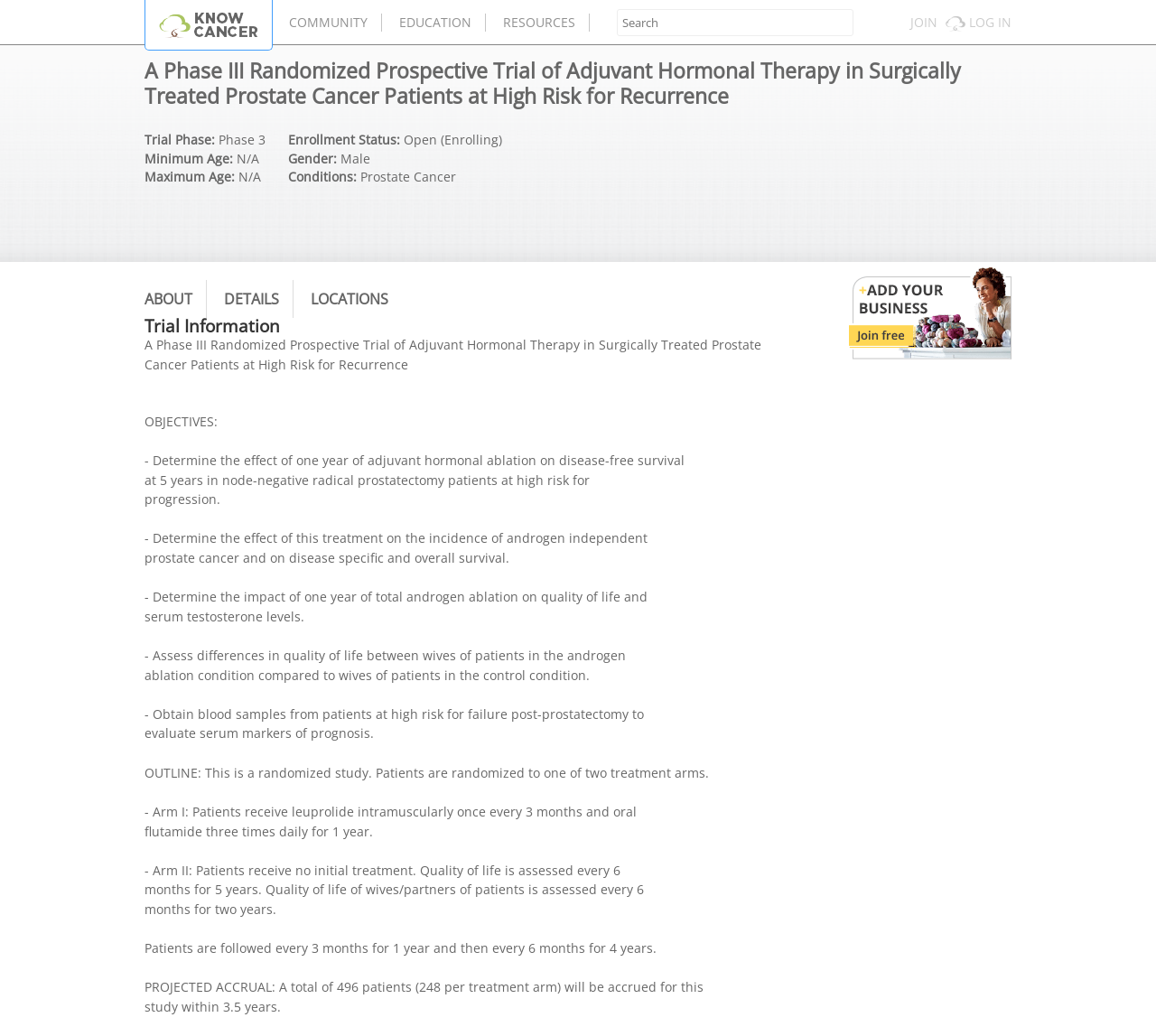Please give a concise answer to this question using a single word or phrase: 
What is the phase of this trial?

Phase 3